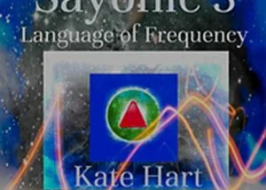What does the triangular symbol represent?
Refer to the image and provide a detailed answer to the question.

The triangular symbol with a green circle surrounding the triangle is likely representing a specific chakra or energy focus, enhancing the image's connection to spiritual or holistic practices.